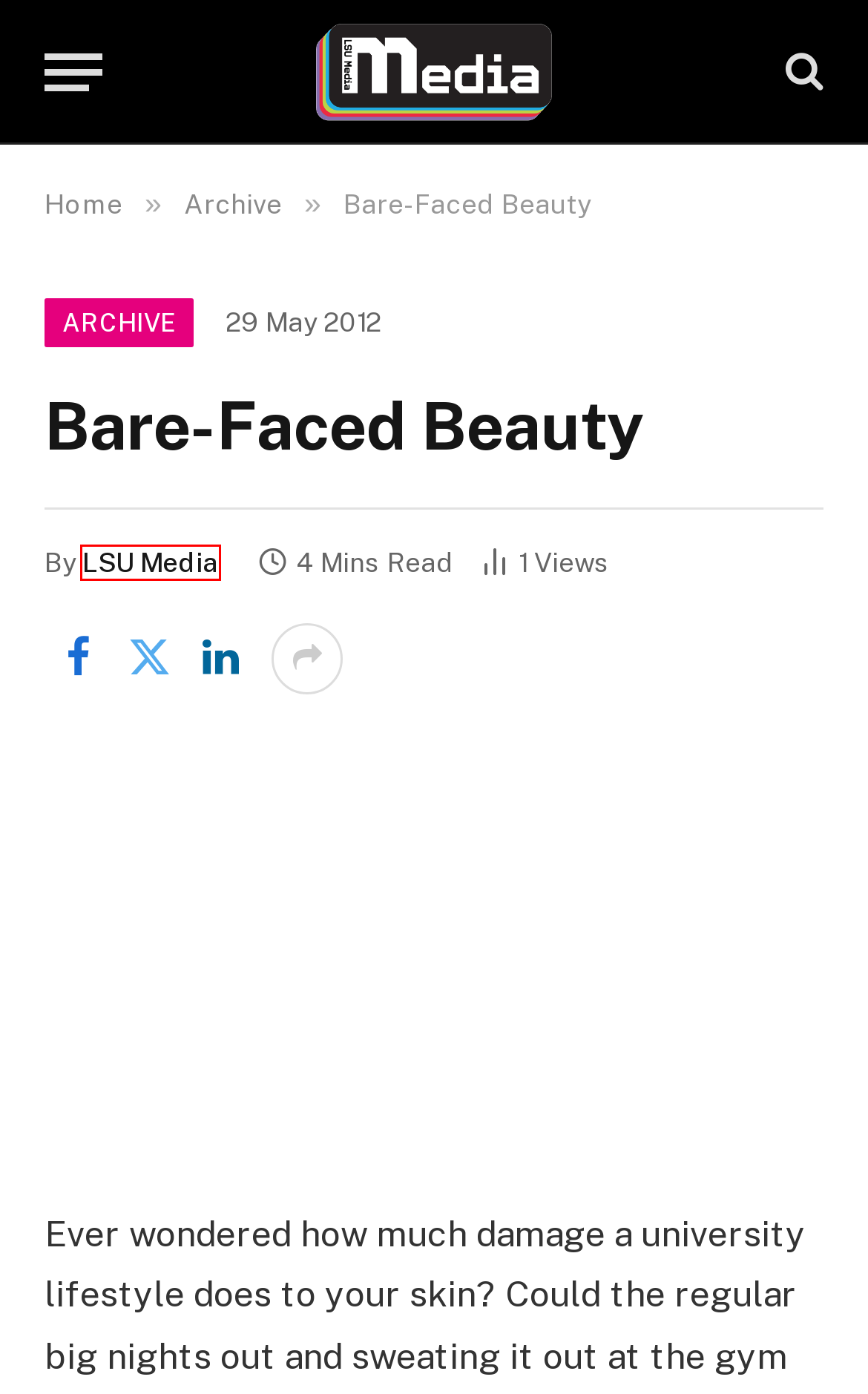Examine the webpage screenshot and identify the UI element enclosed in the red bounding box. Pick the webpage description that most accurately matches the new webpage after clicking the selected element. Here are the candidates:
A. Pro-Palestine Demonstrations Spreading Across Colleges in the United States – LSU Media
B. SU Protest Group Member Uncovered – LSU Media
C. LSU Media – The home of Loughborough students
D. Making or Breaking New Year’s Resolutions – LSU Media
E. LABEL – LSU Media
F. The Impact of a Honk from a Man in a Van – LSU Media
G. Archive – LSU Media
H. LSU Media – LSU Media

H